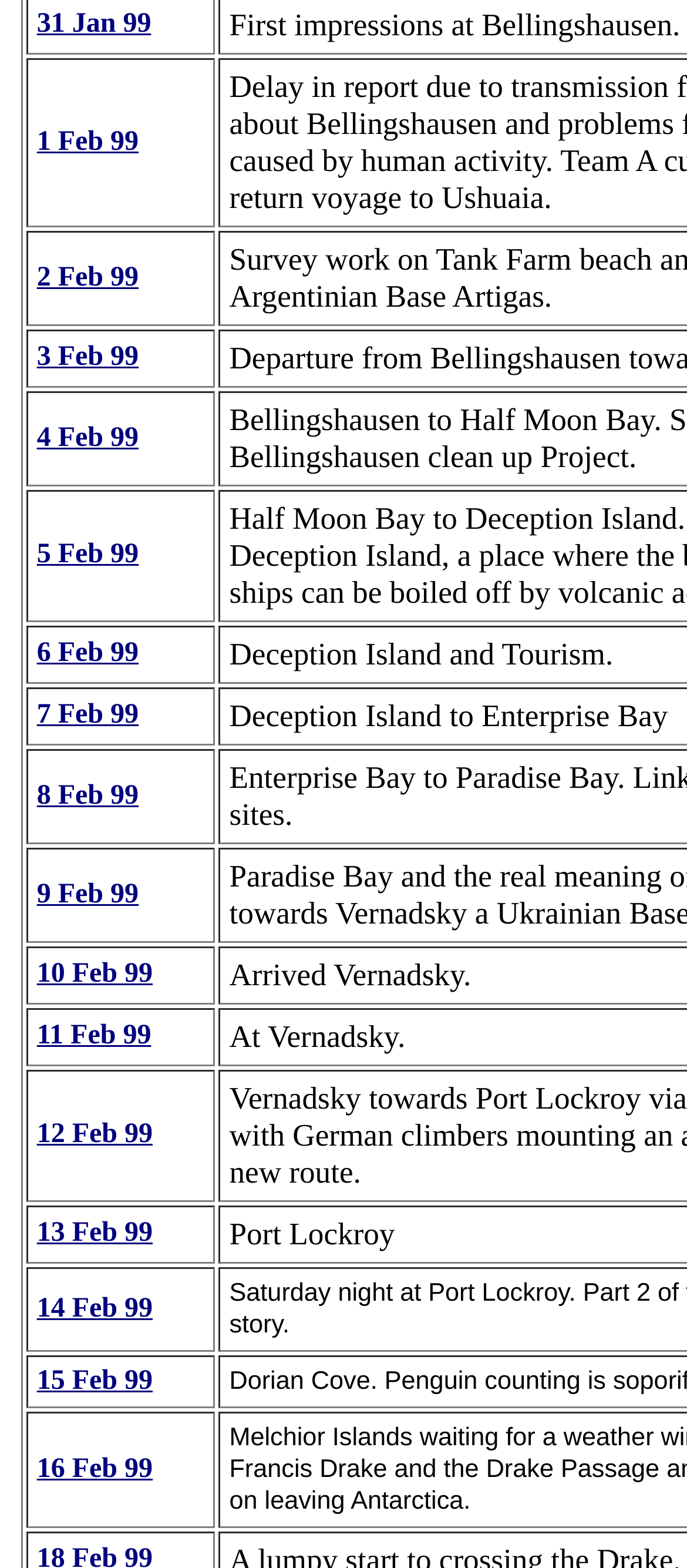Locate the bounding box coordinates of the clickable area needed to fulfill the instruction: "view 1 Feb 99".

[0.054, 0.081, 0.202, 0.1]